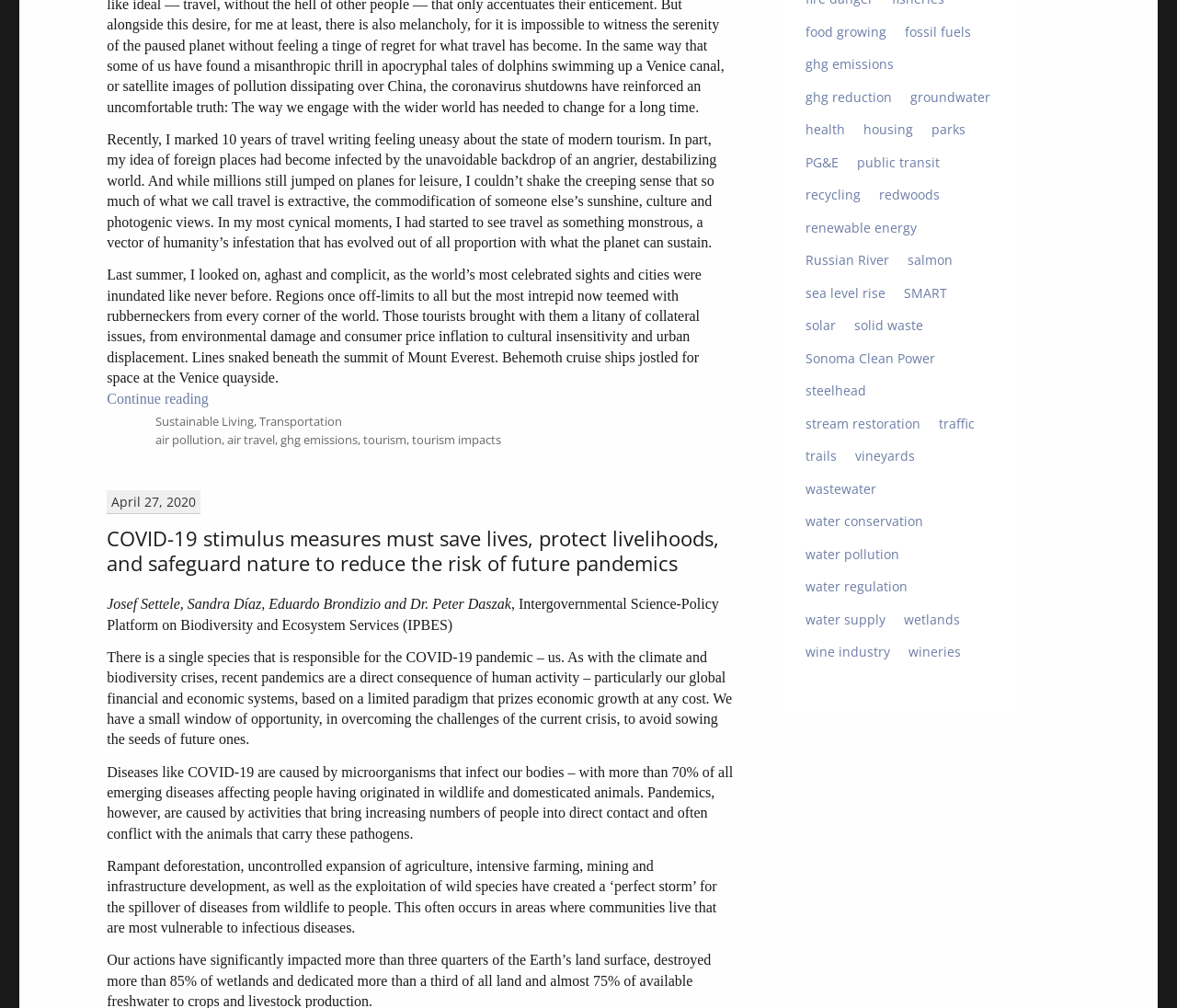Examine the screenshot and answer the question in as much detail as possible: What is the topic of the article?

Based on the content of the article, it appears to be discussing the impact of modern tourism on the environment and local communities, with the author reflecting on their own experiences as a travel writer.